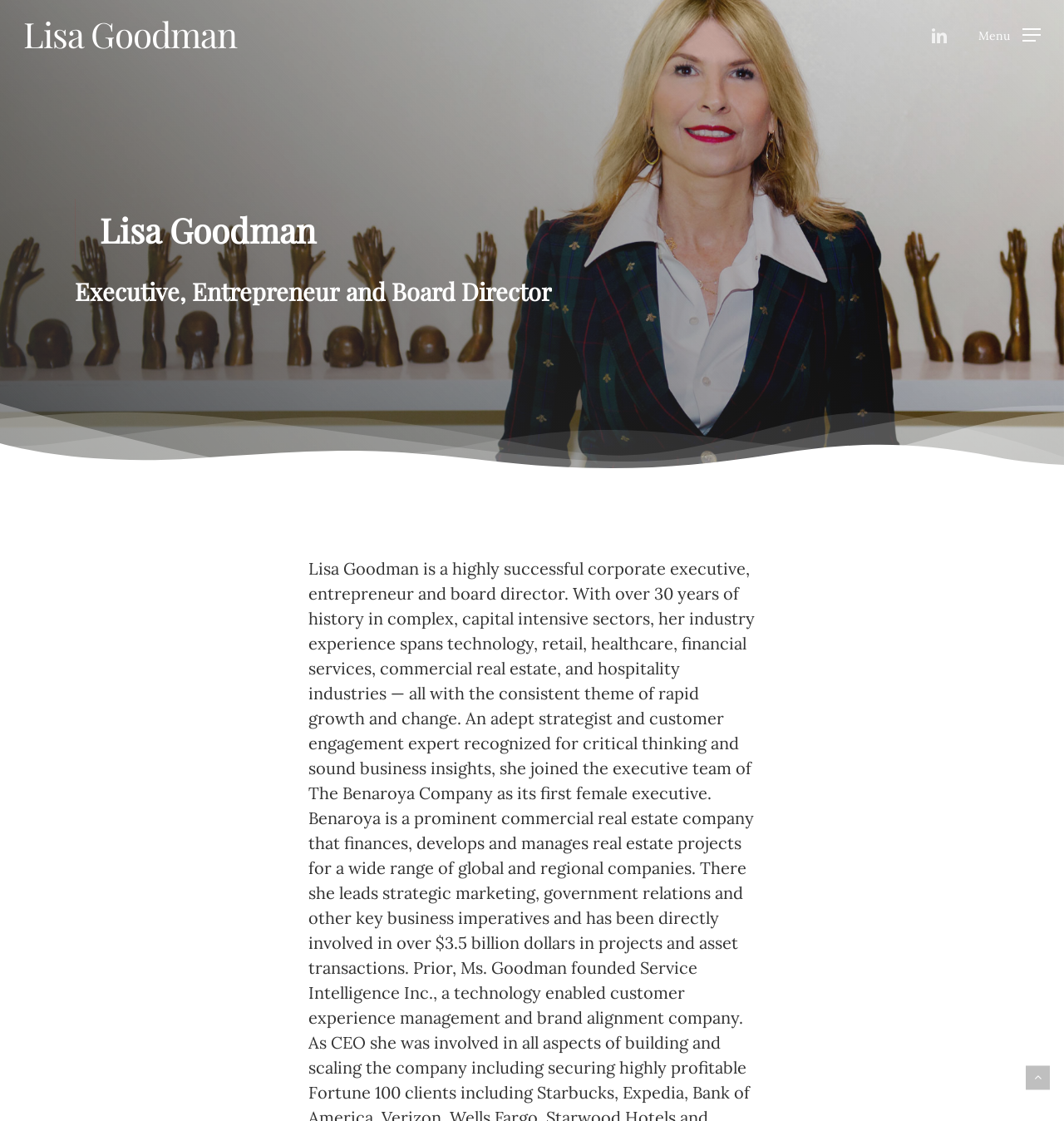Respond to the following query with just one word or a short phrase: 
What social media platform is linked at the top?

LinkedIn